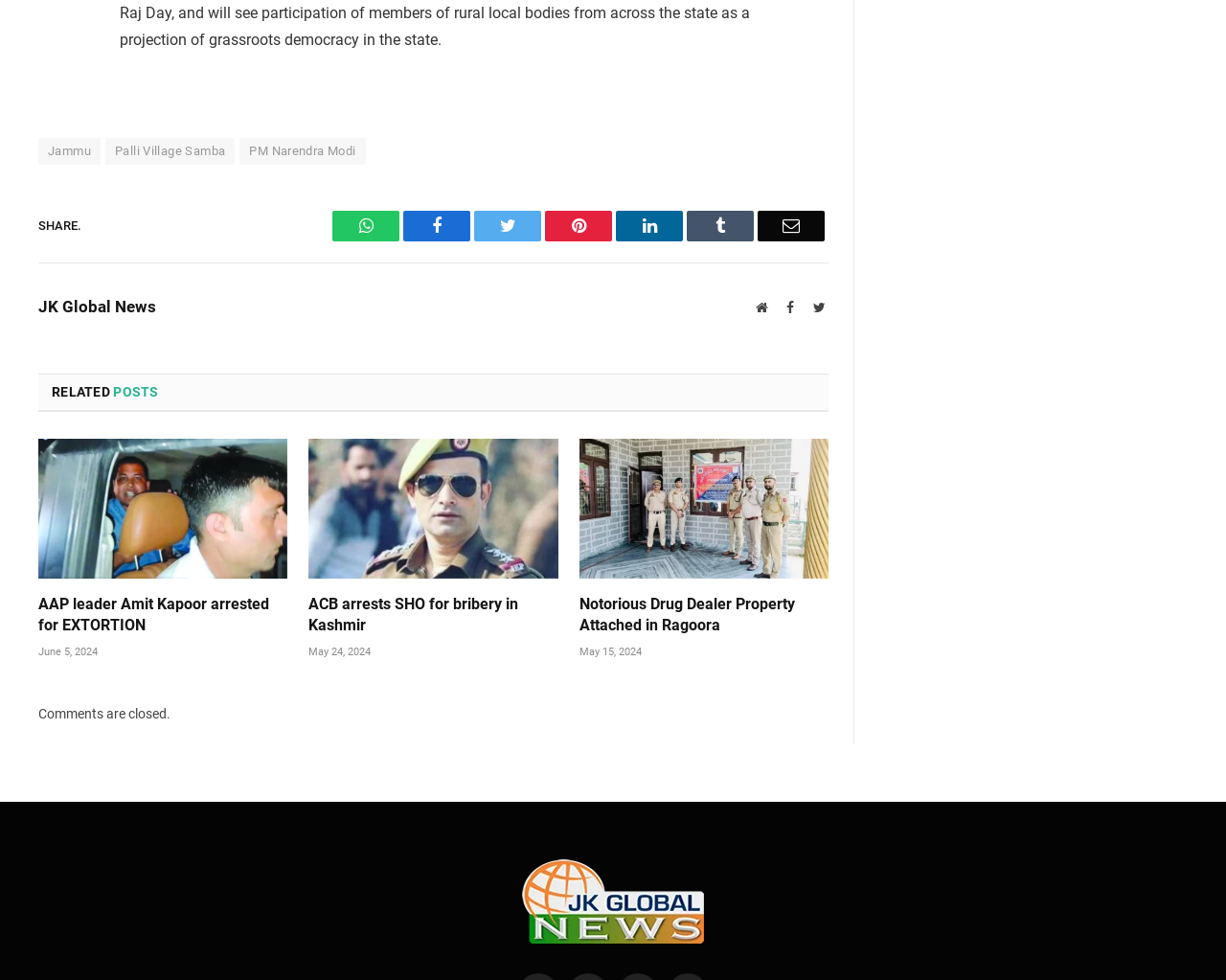Locate the bounding box coordinates of the clickable element to fulfill the following instruction: "Read the article about AAP leader Amit Kapoor arrested for EXTORTION". Provide the coordinates as four float numbers between 0 and 1 in the format [left, top, right, bottom].

[0.031, 0.607, 0.235, 0.649]